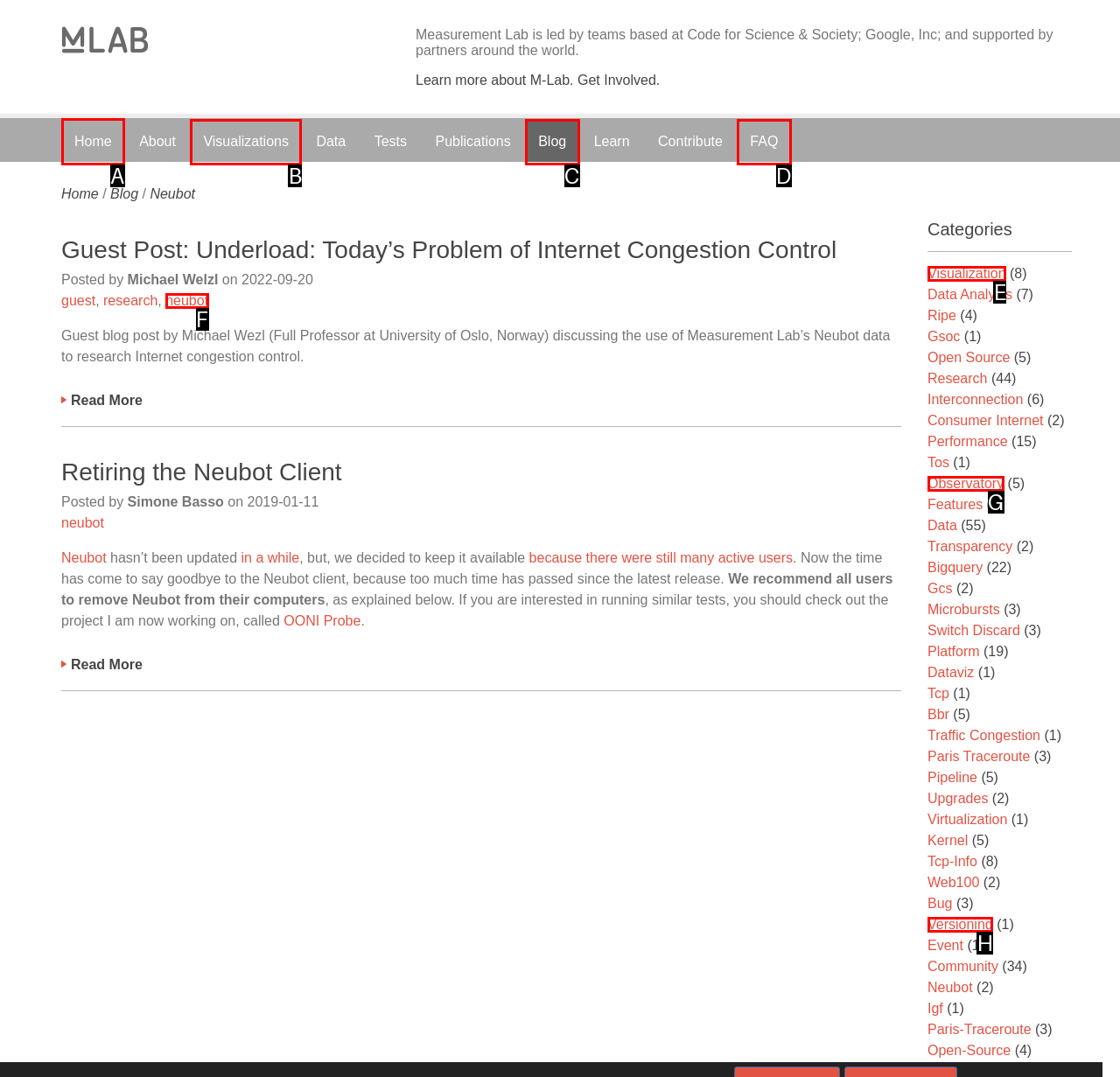Identify the correct option to click in order to accomplish the task: Go to Home Provide your answer with the letter of the selected choice.

A